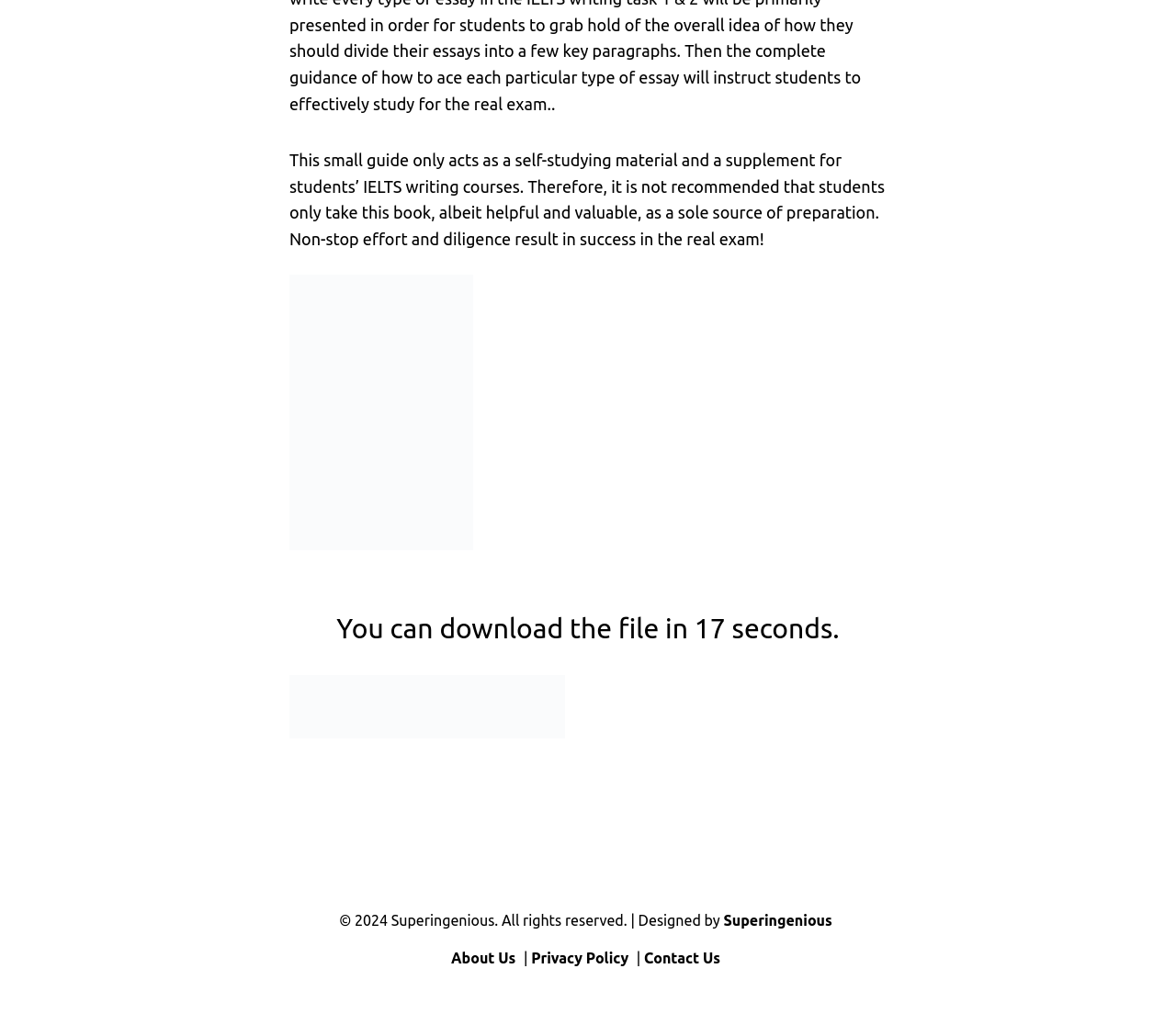Please answer the following question using a single word or phrase: What year is the copyright of Superingenious?

2024